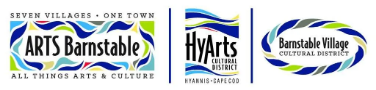Analyze the image and provide a detailed answer to the question: How many villages are part of Barnstable?

The caption states that the logos encapsulate the essence of community engagement in the arts across the seven villages of Barnstable, implying that there are seven villages in total.